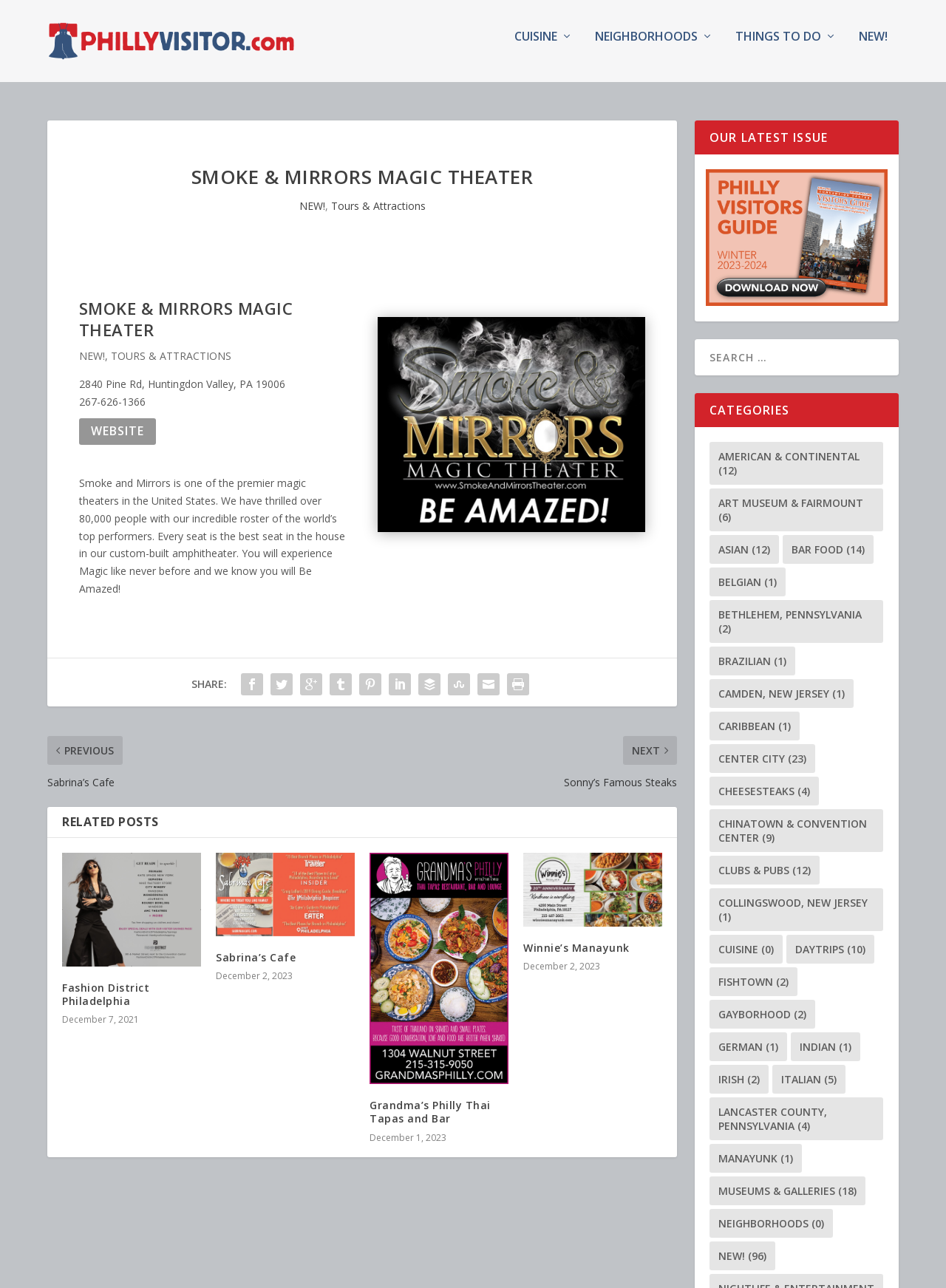Determine the bounding box coordinates for the area that needs to be clicked to fulfill this task: "Make Items Searchable". The coordinates must be given as four float numbers between 0 and 1, i.e., [left, top, right, bottom].

None